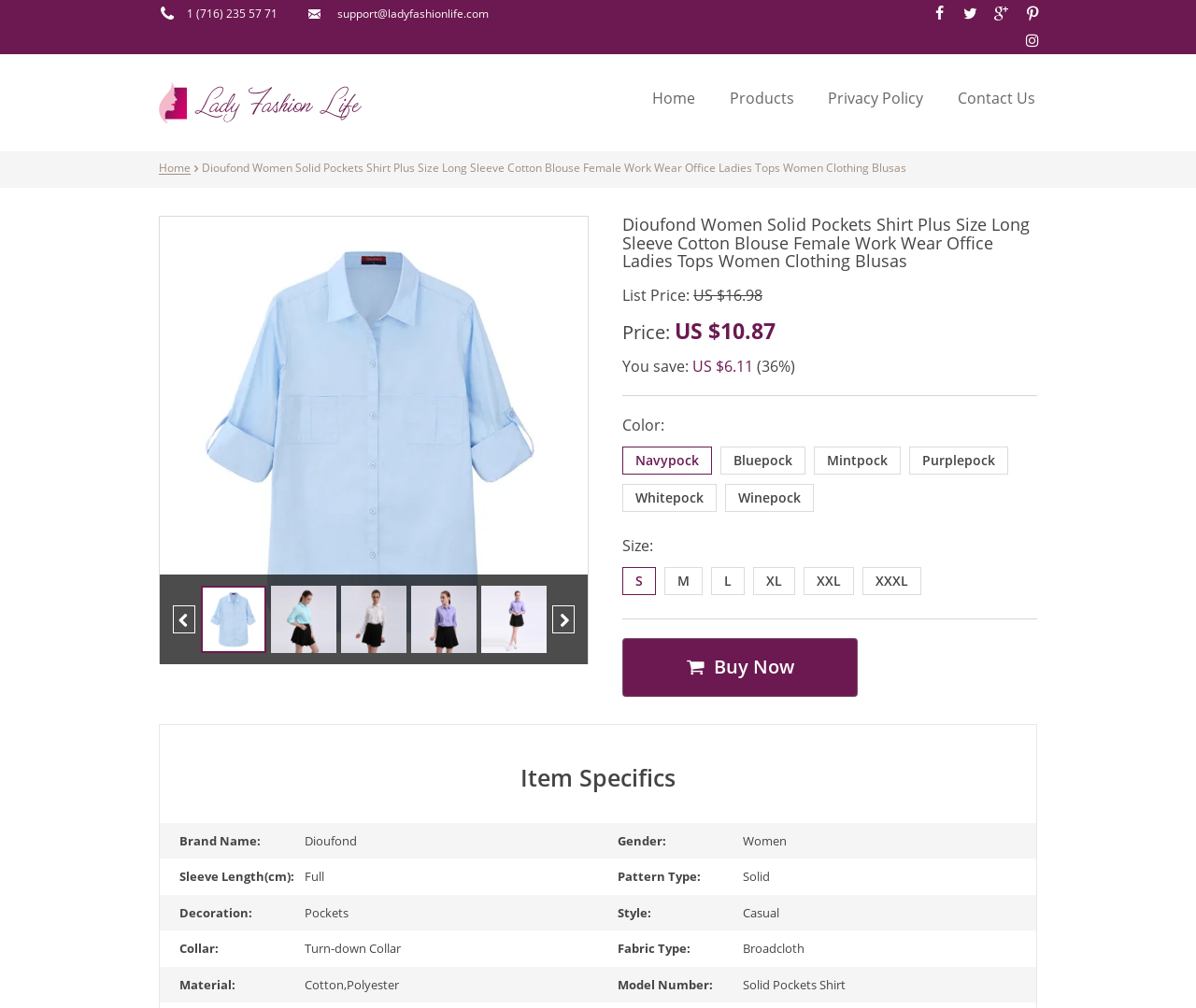Identify the bounding box coordinates for the UI element that matches this description: "Previous".

[0.145, 0.6, 0.163, 0.628]